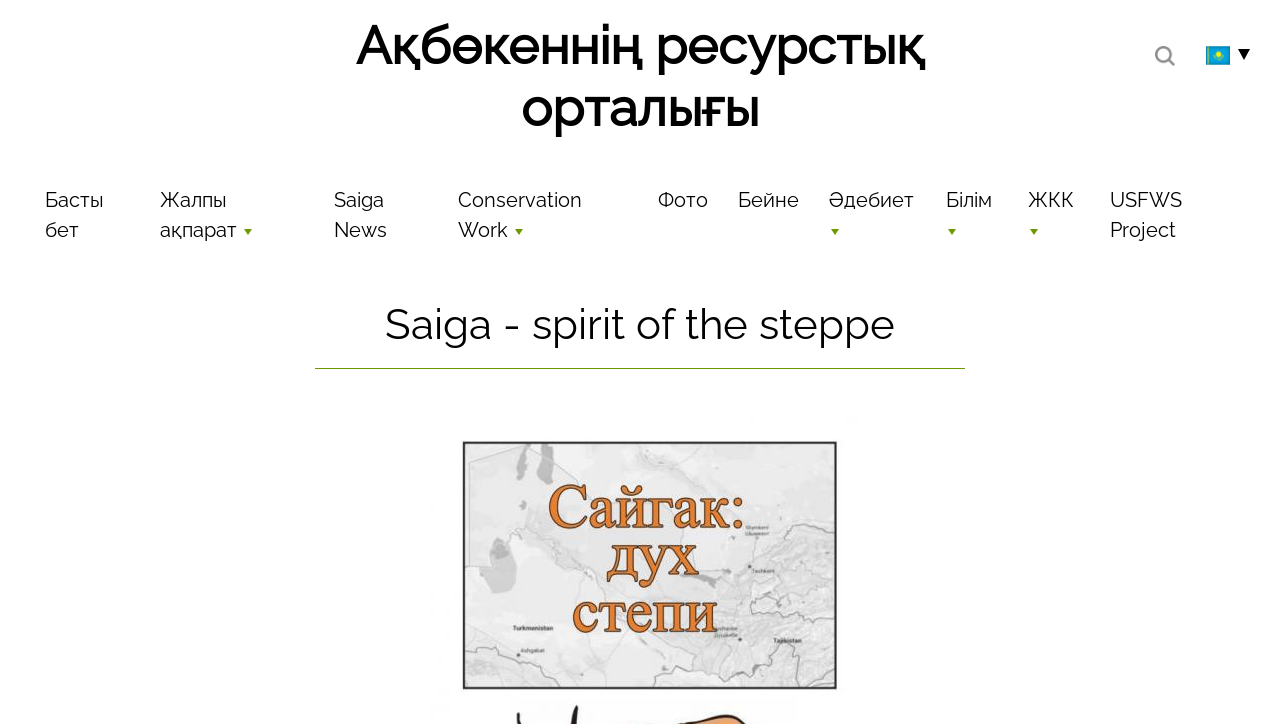What is the function of the image with the text 'Search'?
Provide a short answer using one word or a brief phrase based on the image.

Search button